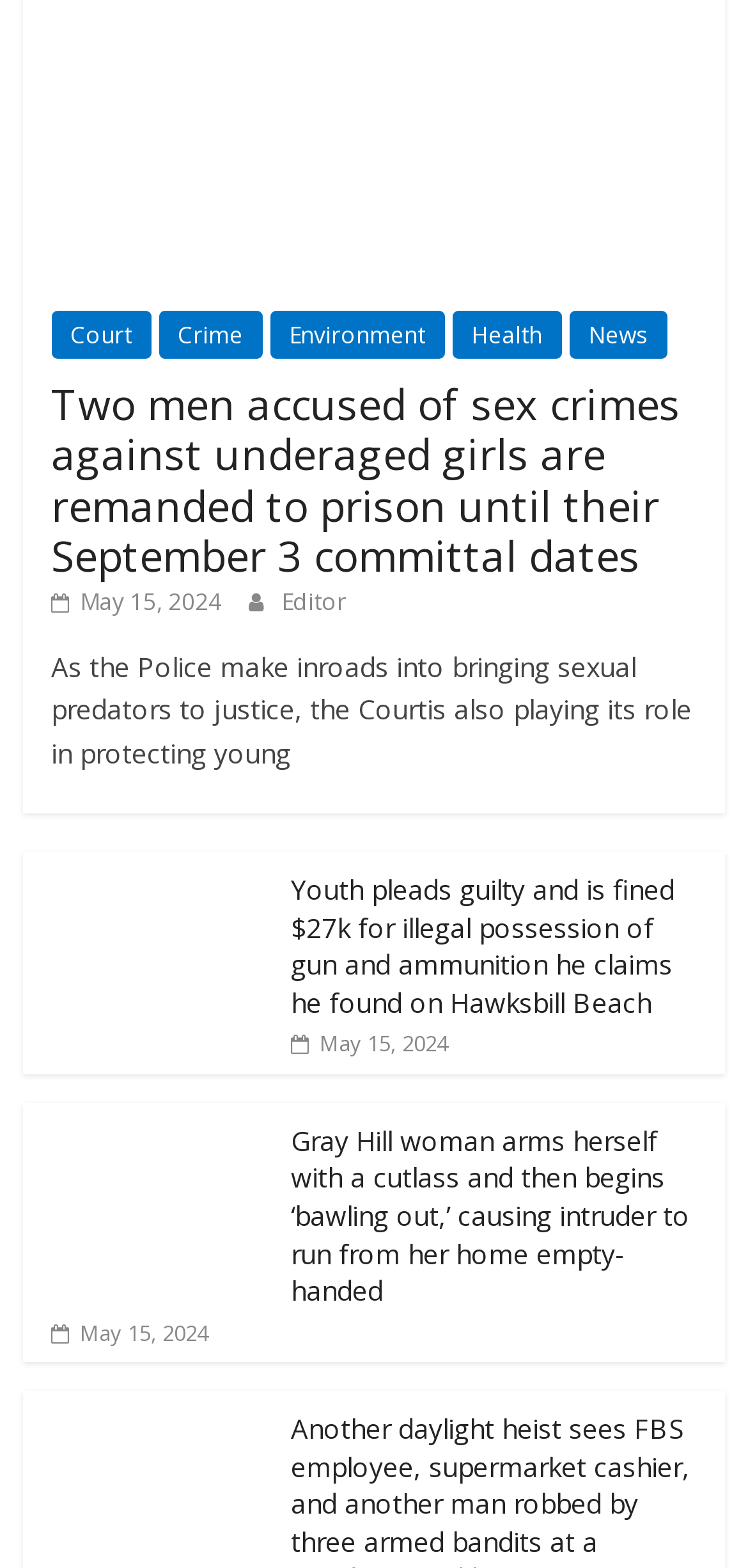Can you determine the bounding box coordinates of the area that needs to be clicked to fulfill the following instruction: "Check the date of the news article 'Another daylight heist sees FBS employee, supermarket cashier, and another man robbed by three armed bandits at a Bendals Road business'"?

[0.107, 0.84, 0.279, 0.859]